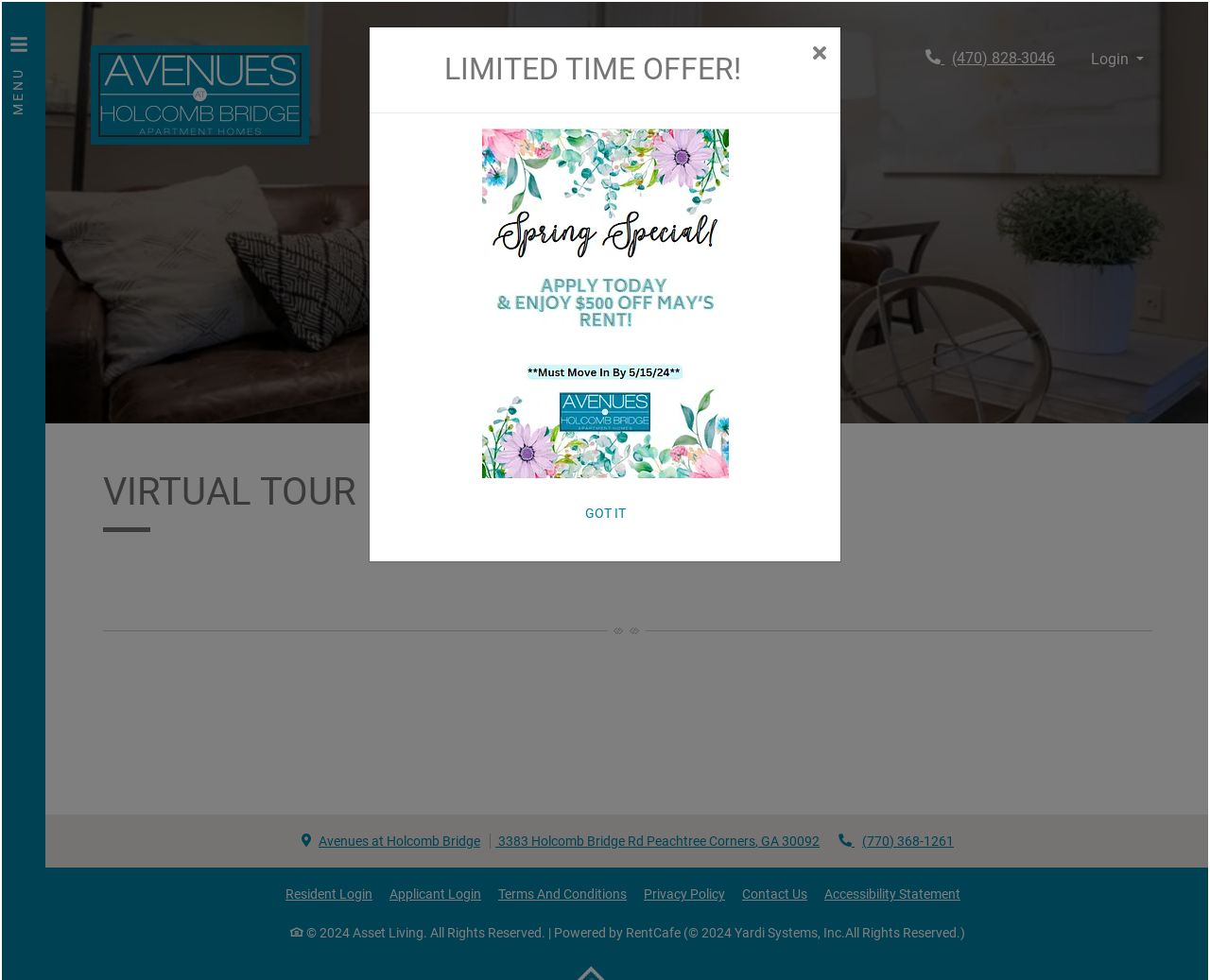Find the bounding box coordinates of the clickable area that will achieve the following instruction: "Toggle navigation".

[0.0, 0.031, 0.031, 0.104]